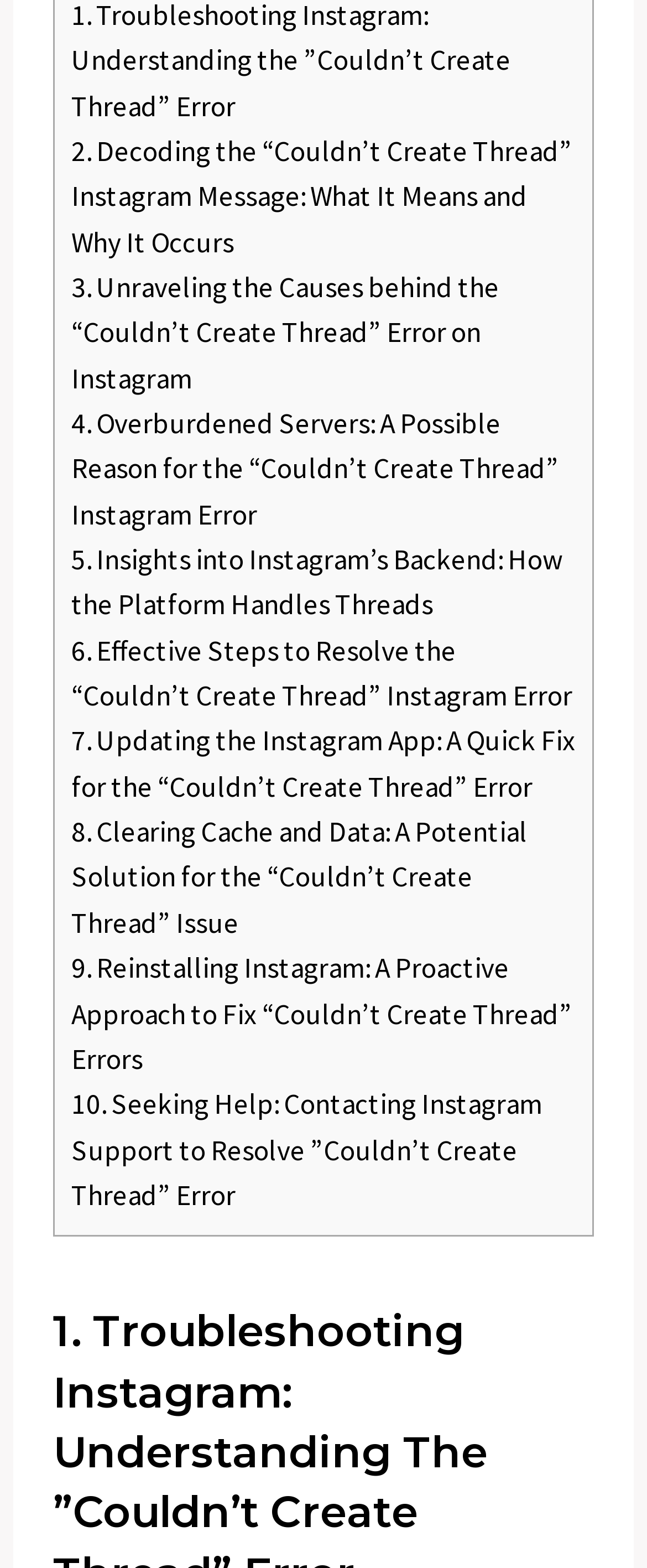Please determine the bounding box coordinates of the element to click on in order to accomplish the following task: "Get help from Instagram support to resolve the 'Couldn’t Create Thread' error". Ensure the coordinates are four float numbers ranging from 0 to 1, i.e., [left, top, right, bottom].

[0.11, 0.693, 0.838, 0.774]